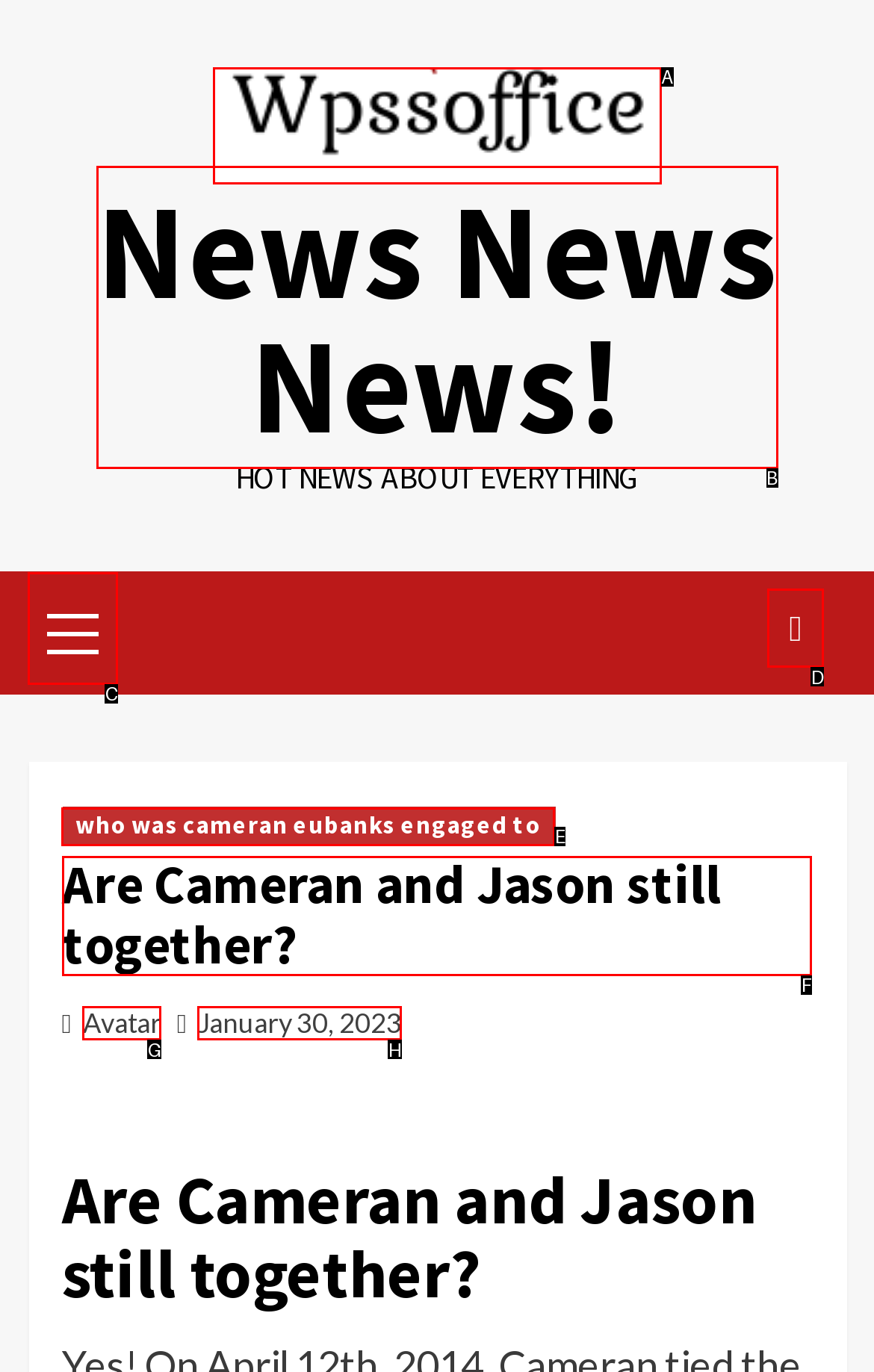Point out the UI element to be clicked for this instruction: View the article about Cameran and Jason. Provide the answer as the letter of the chosen element.

F